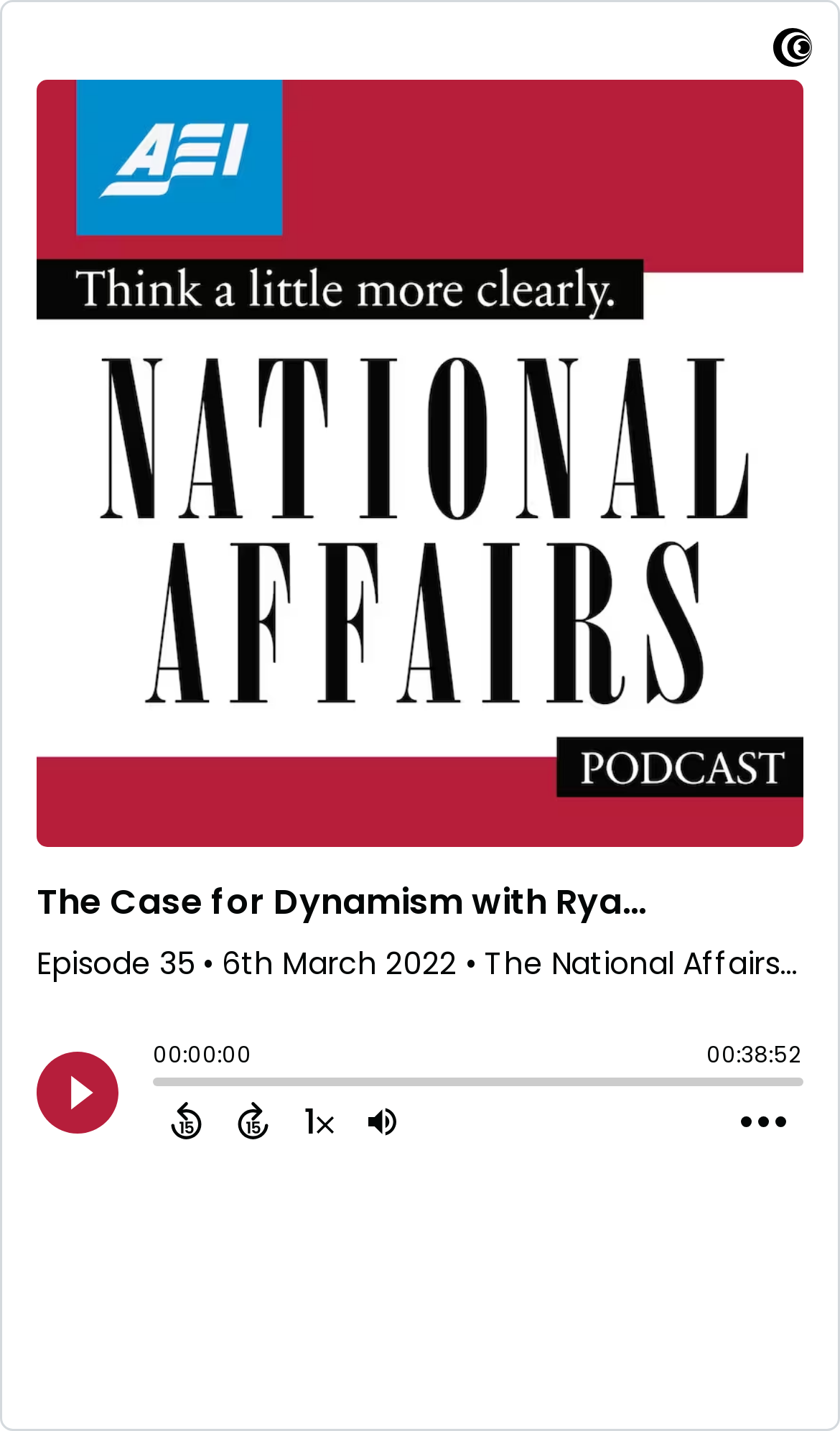What is the duration of the podcast episode?
From the image, respond using a single word or phrase.

00:38:52